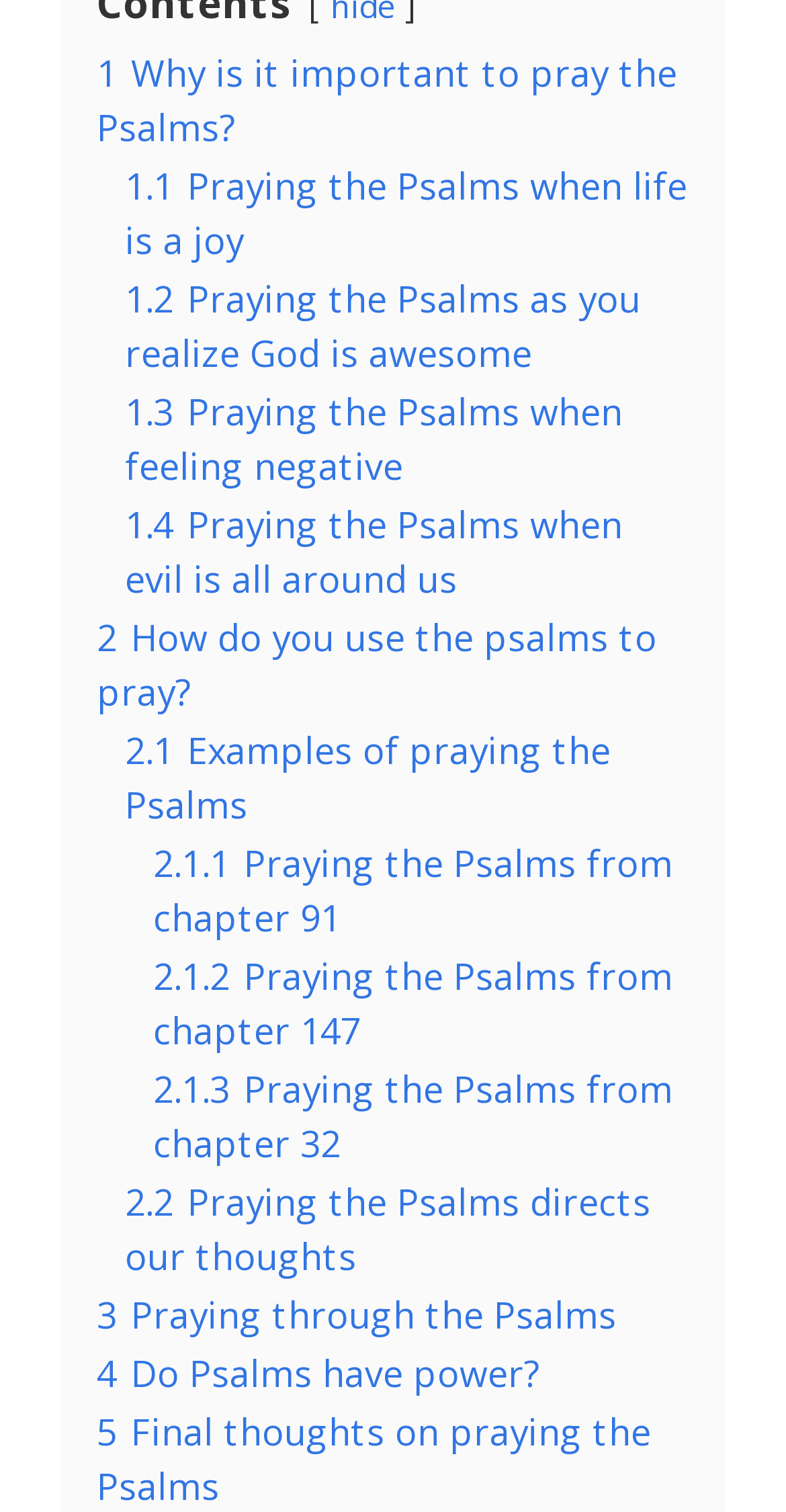Determine the bounding box coordinates of the element that should be clicked to execute the following command: "Learn about 'Do Psalms have power?'".

[0.123, 0.892, 0.687, 0.924]